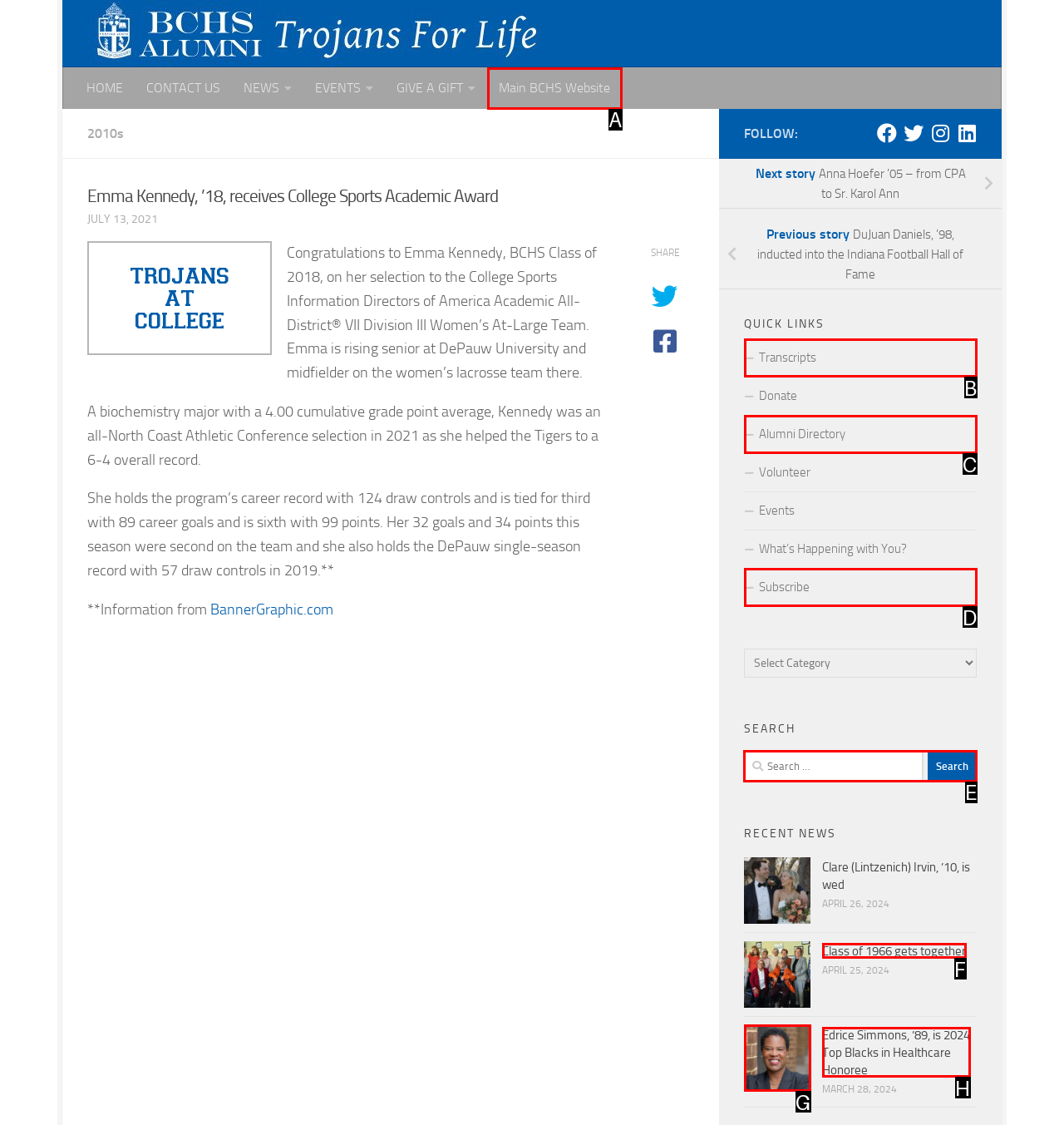What letter corresponds to the UI element to complete this task: Search for alumni news
Answer directly with the letter.

E